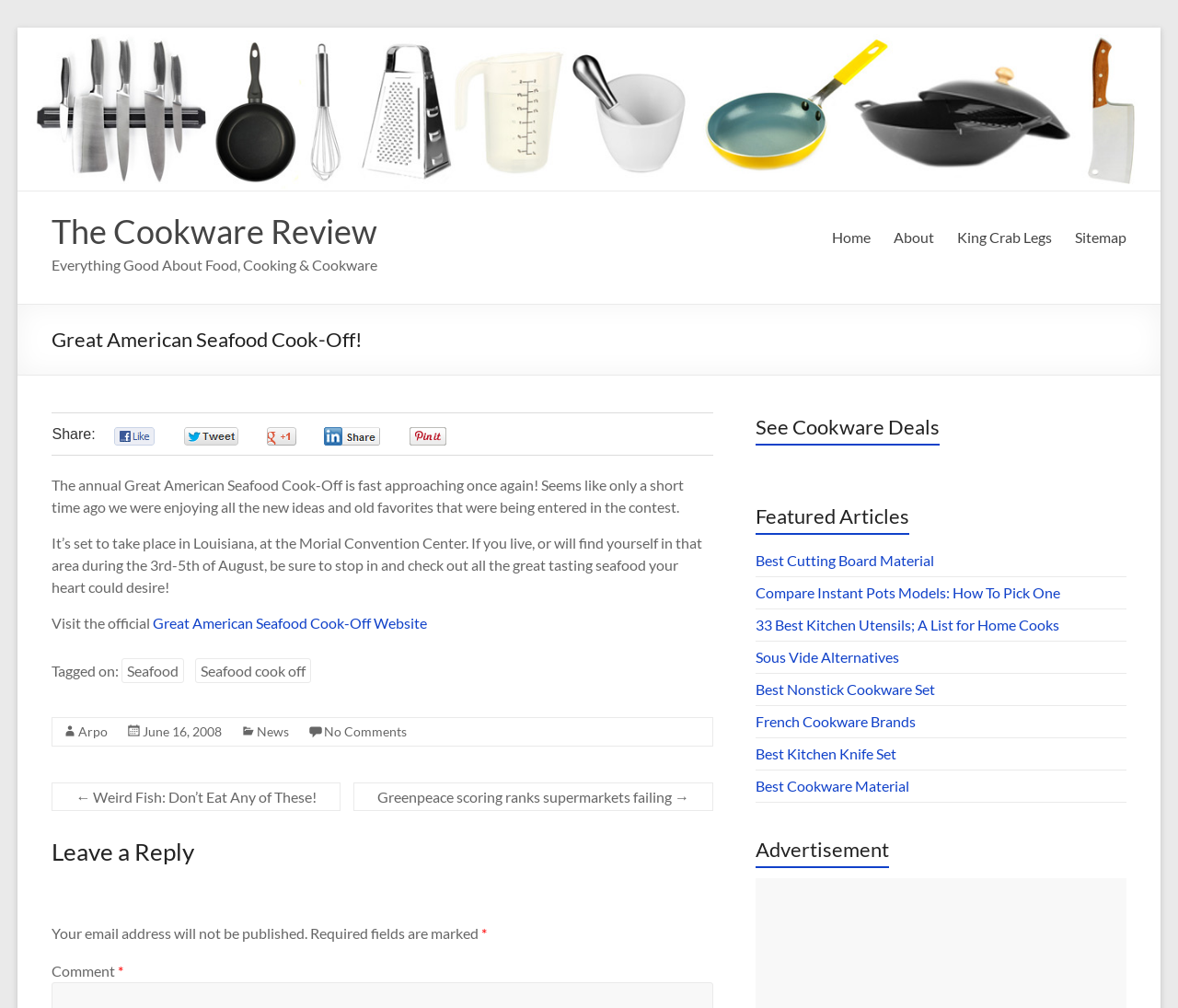Find the bounding box of the web element that fits this description: "Seafood cook off".

[0.166, 0.653, 0.264, 0.678]